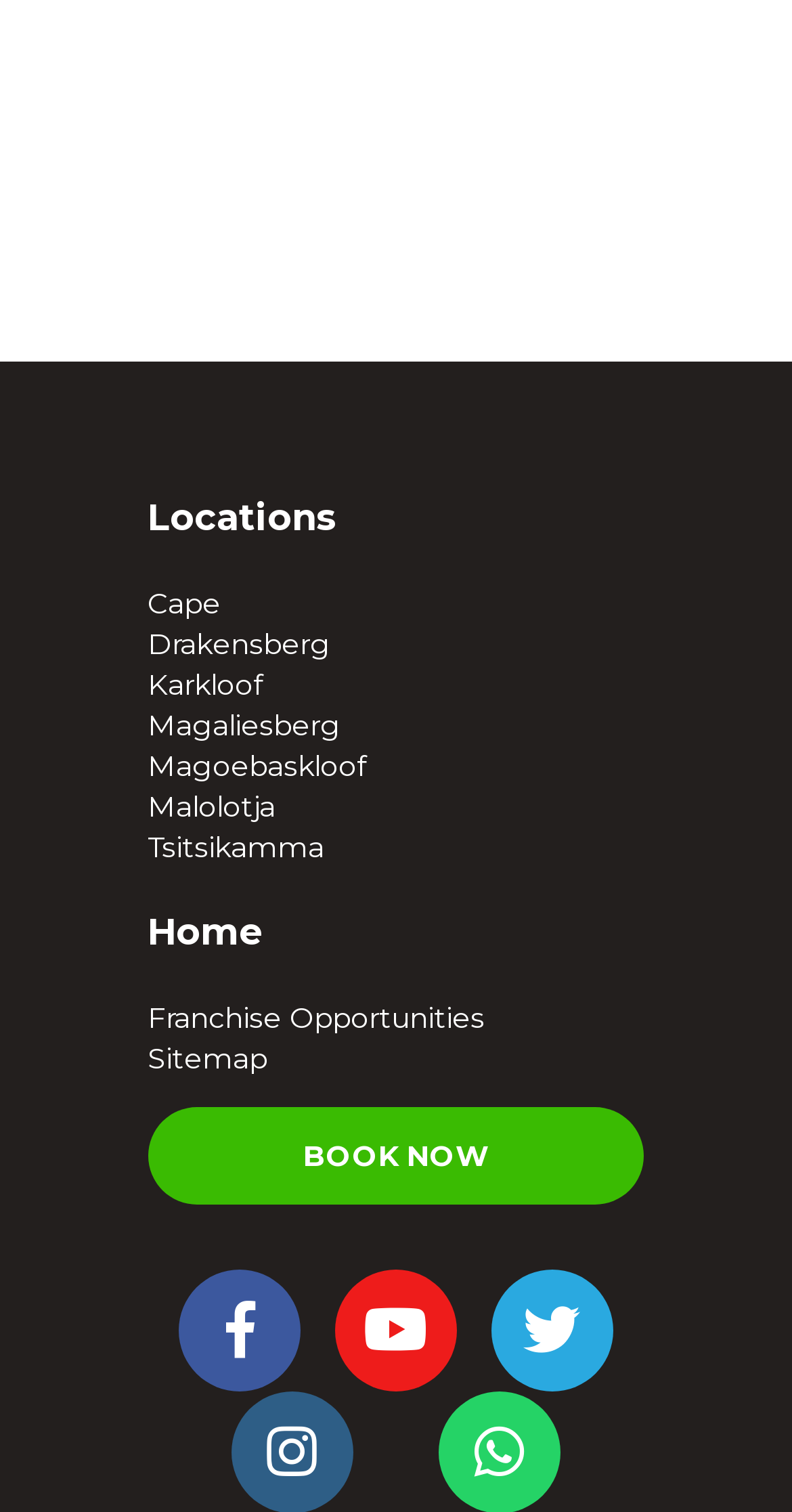Identify the bounding box coordinates of the element that should be clicked to fulfill this task: "Book now". The coordinates should be provided as four float numbers between 0 and 1, i.e., [left, top, right, bottom].

[0.186, 0.732, 0.814, 0.797]